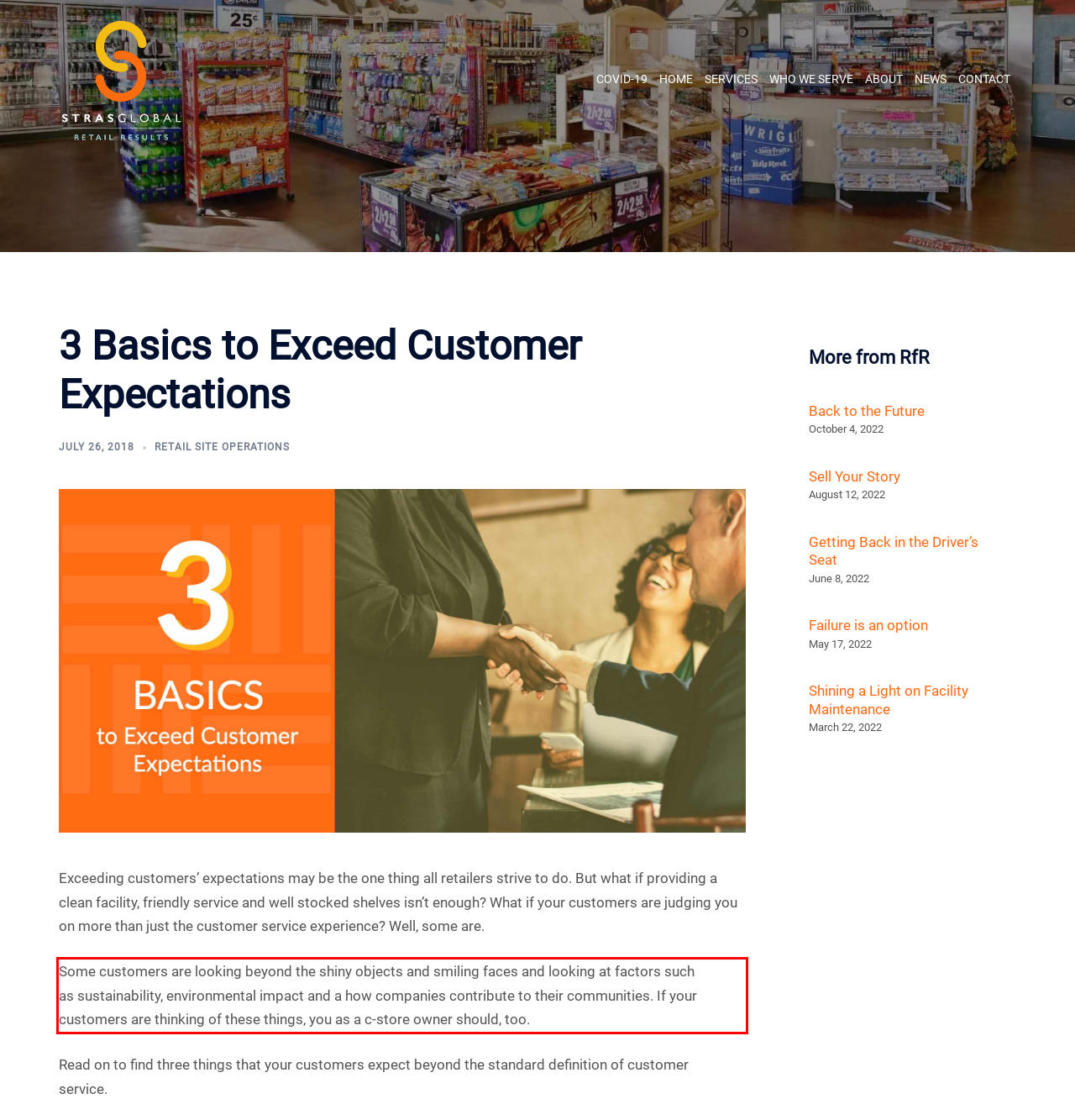You are given a screenshot of a webpage with a UI element highlighted by a red bounding box. Please perform OCR on the text content within this red bounding box.

Some customers are looking beyond the shiny objects and smiling faces and looking at factors such as sustainability, environmental impact and a how companies contribute to their communities. If your customers are thinking of these things, you as a c-store owner should, too.